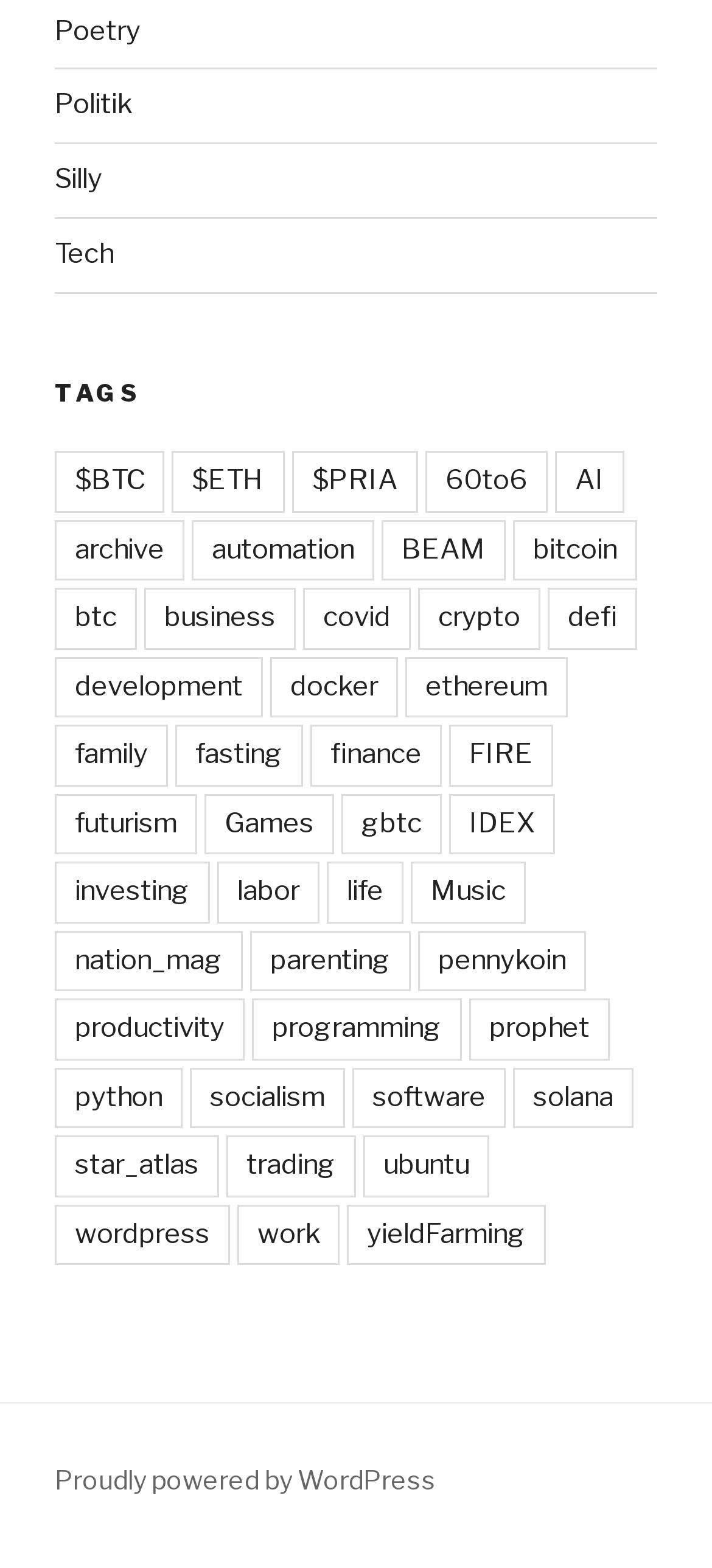Provide a single word or phrase answer to the question: 
What is the last category listed under TAGS?

yieldFarming